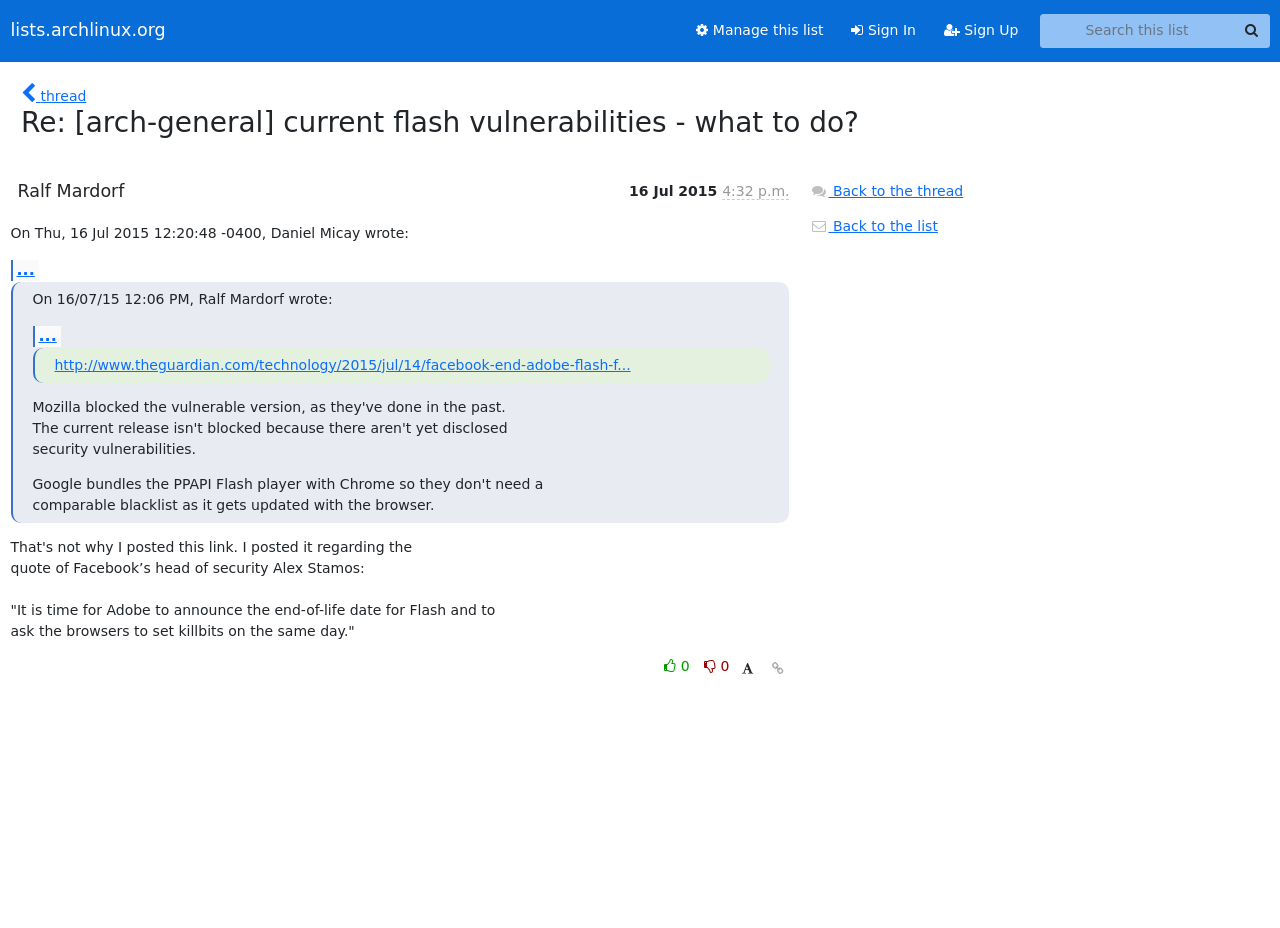Determine the bounding box coordinates for the area that should be clicked to carry out the following instruction: "Manage this list".

[0.533, 0.014, 0.654, 0.052]